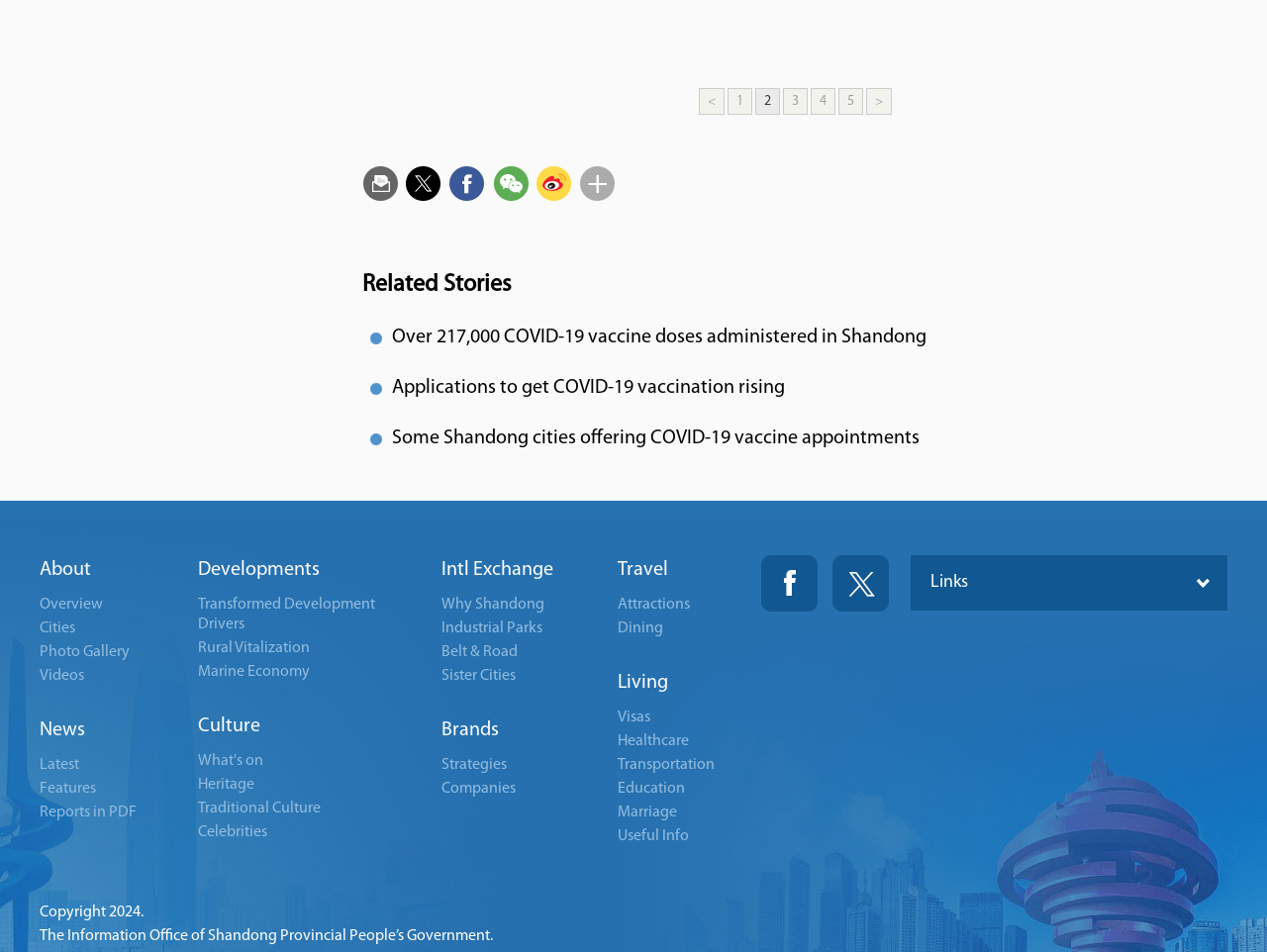Using the information shown in the image, answer the question with as much detail as possible: How many links are in the 'About' section?

I counted the number of links in the 'About' section by looking at the DescriptionListDetail element with the links 'Overview', 'Cities', 'Photo Gallery', 'Videos' at coordinates [0.031, 0.625, 0.133, 0.72].